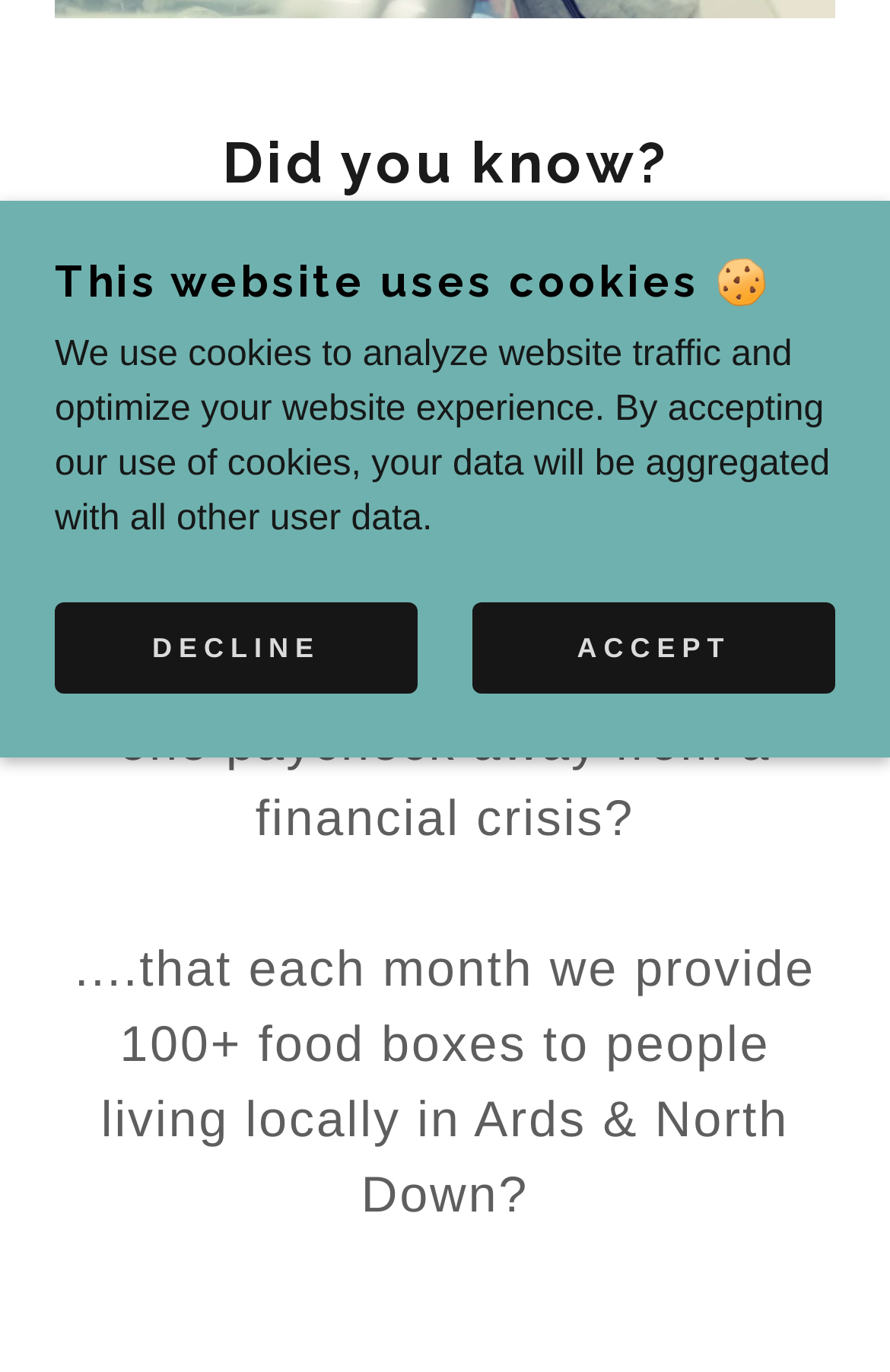Calculate the bounding box coordinates of the UI element given the description: "Decline".

[0.062, 0.439, 0.469, 0.506]